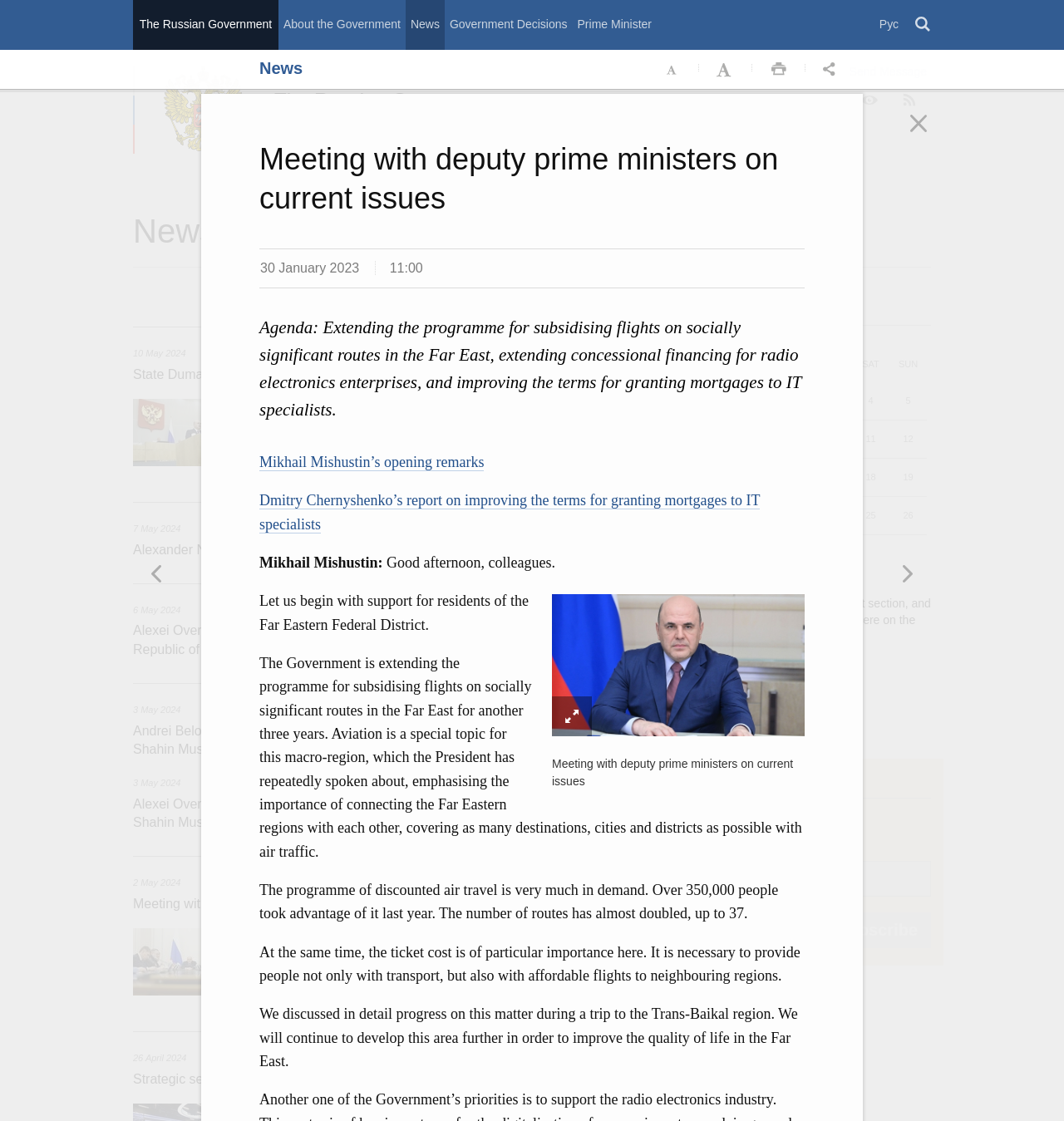Pinpoint the bounding box coordinates of the area that must be clicked to complete this instruction: "Switch to the 'Рус' language".

[0.822, 0.0, 0.849, 0.044]